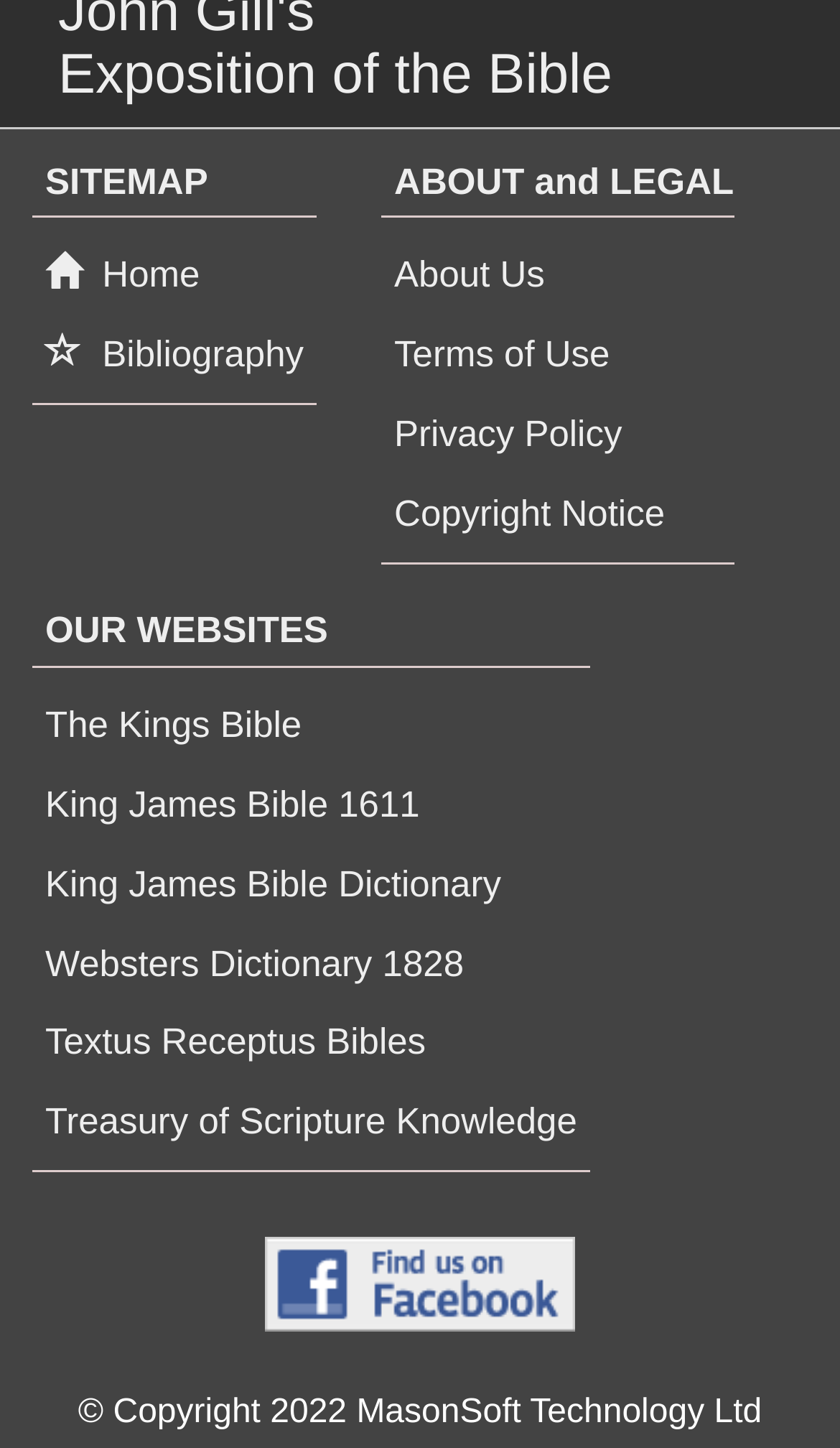Could you locate the bounding box coordinates for the section that should be clicked to accomplish this task: "visit the king james bible 1611 website".

[0.038, 0.532, 0.515, 0.578]